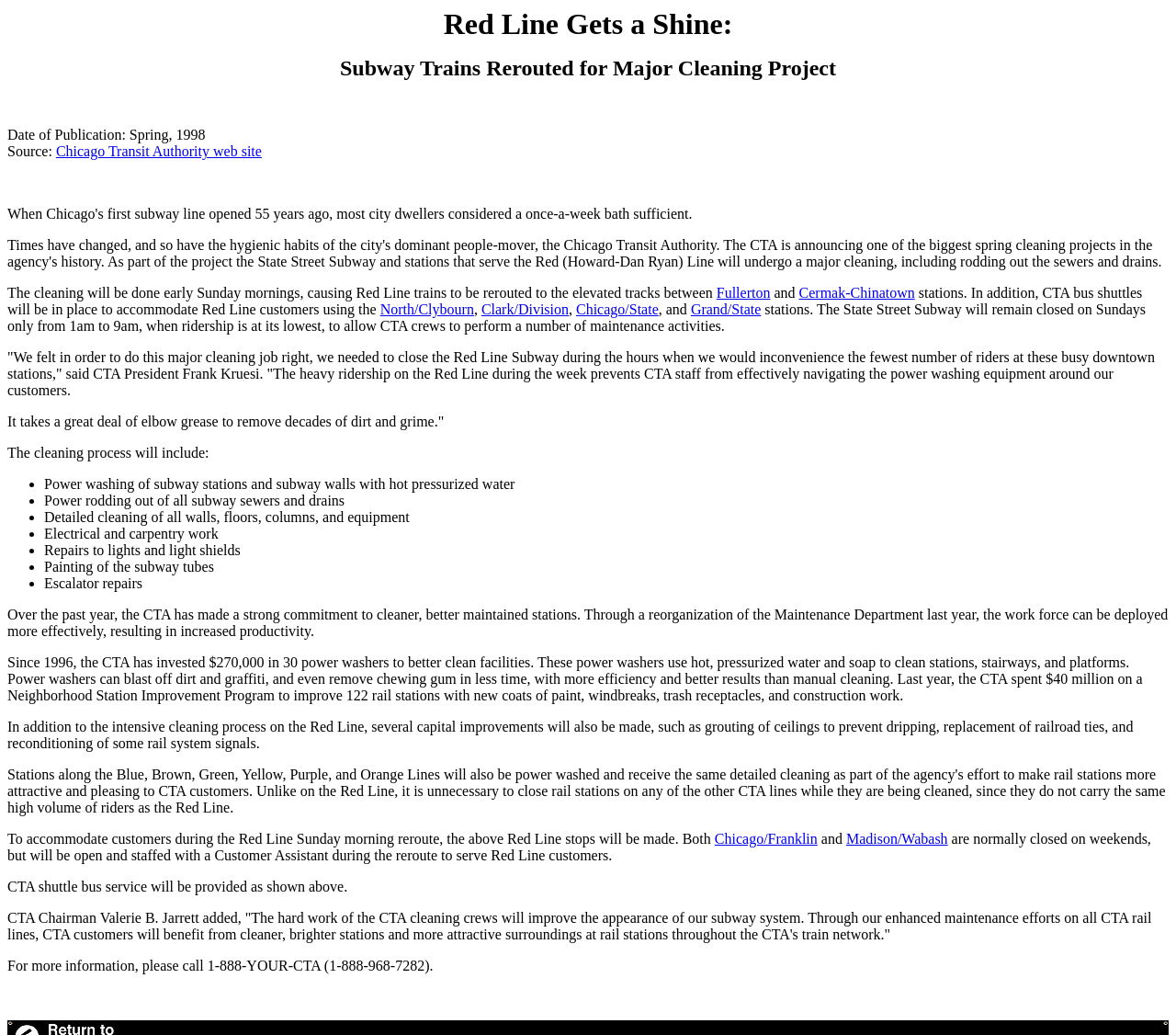For the following element description, predict the bounding box coordinates in the format (top-left x, top-left y, bottom-right x, bottom-right y). All values should be floating point numbers between 0 and 1. Description: Special Products

None